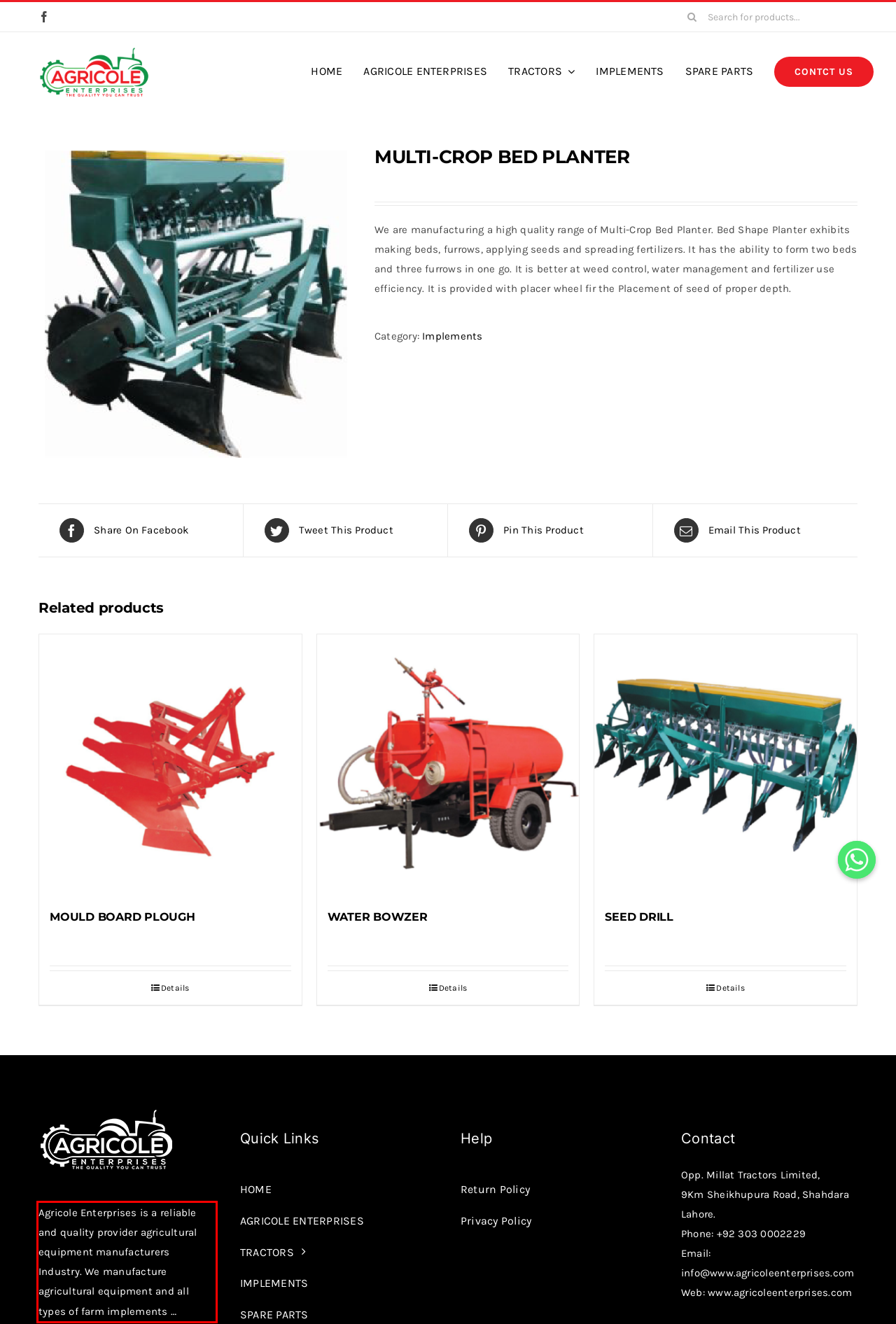Please take the screenshot of the webpage, find the red bounding box, and generate the text content that is within this red bounding box.

Agricole Enterprises is a reliable and quality provider agricultural equipment manufacturers Industry. We manufacture agricultural equipment and all types of farm implements …